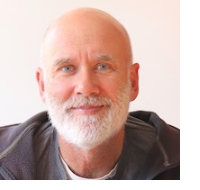What is the name of Robert Fairhead's personal blog?
Look at the image and respond with a one-word or short-phrase answer.

RobertFairhead.com